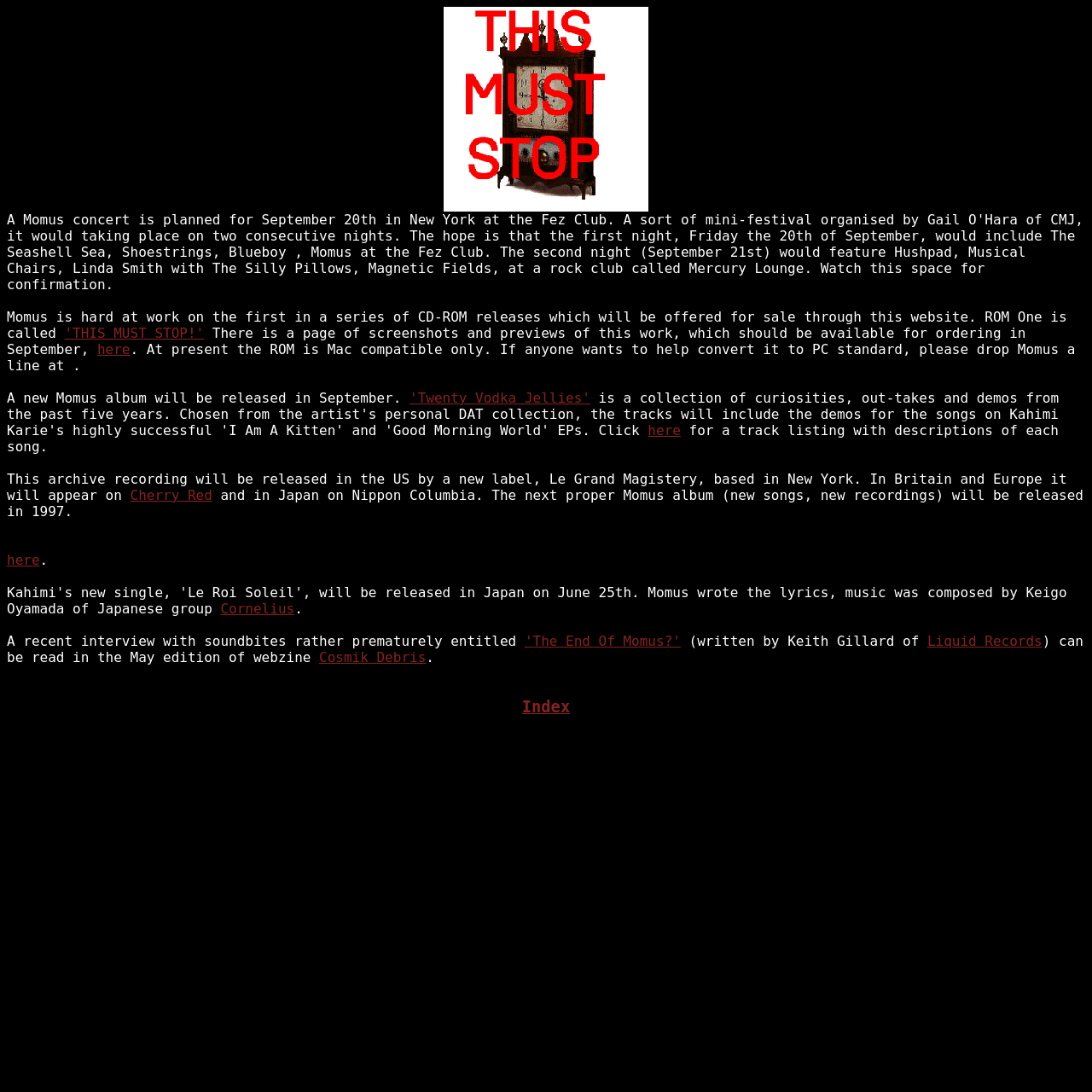Reply to the question below using a single word or brief phrase:
Who is the interviewer of Momus in the recent interview?

Keith Gillard